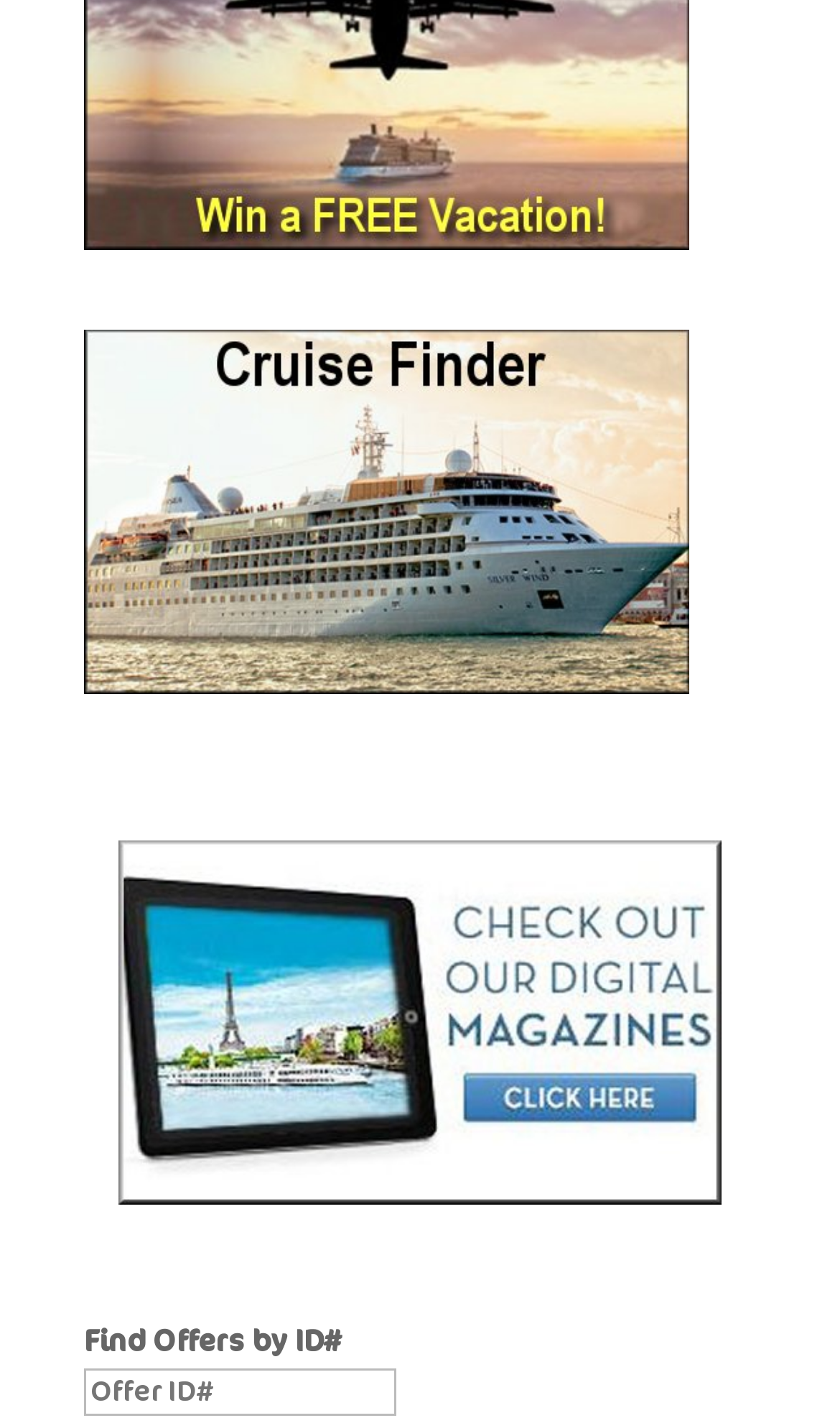Answer succinctly with a single word or phrase:
How many links are present on the page?

3